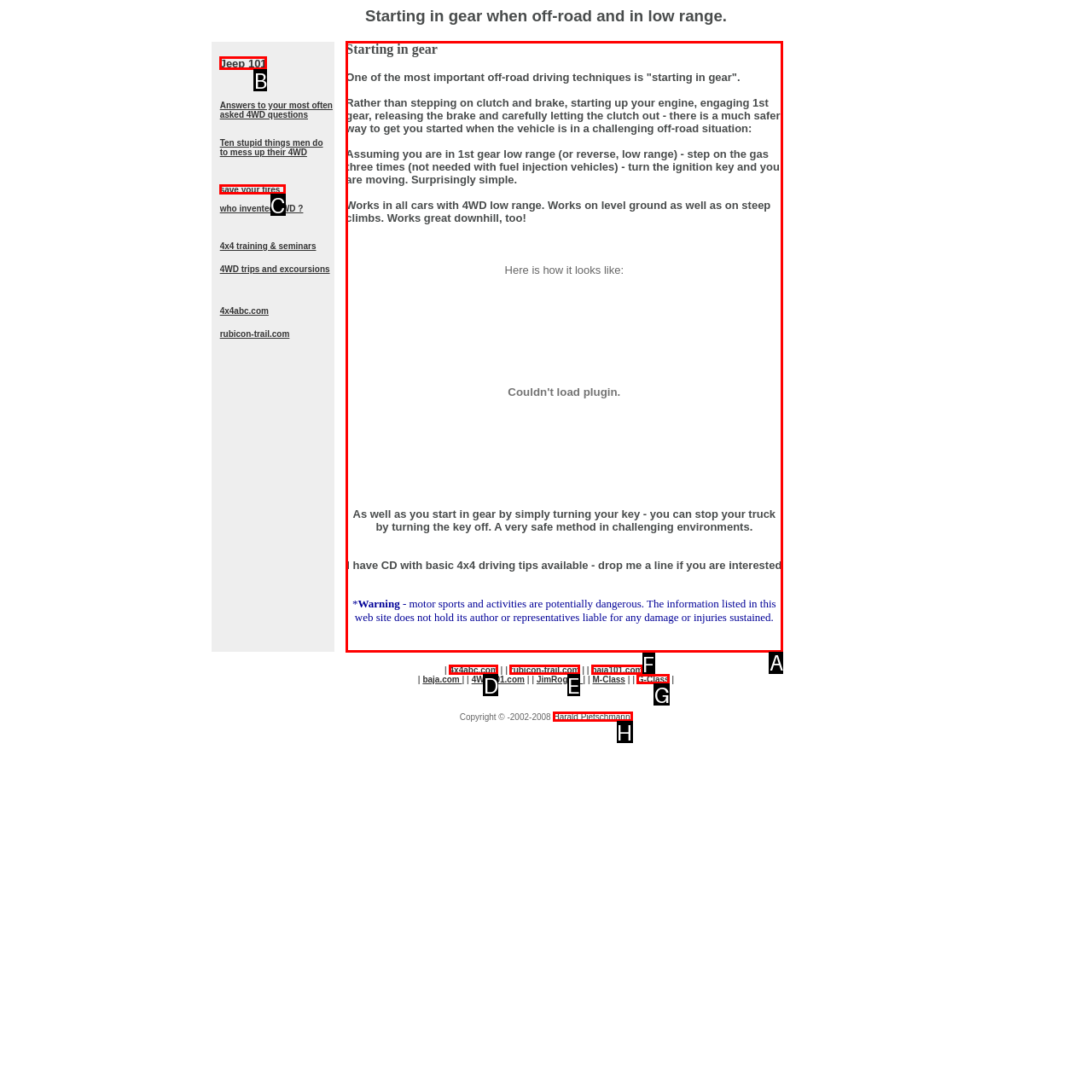What is the letter of the UI element you should click to check bookings and community? Provide the letter directly.

None